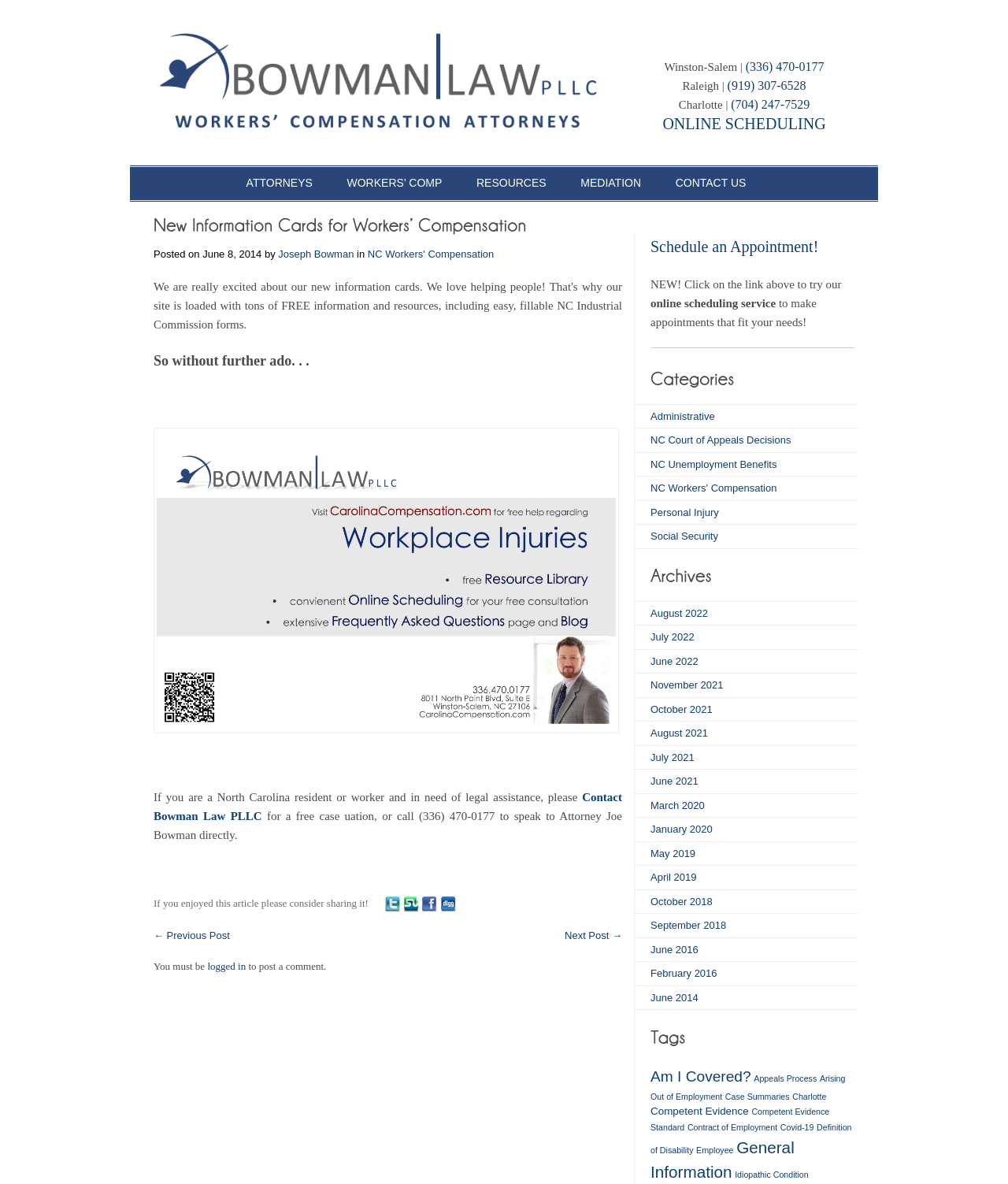Utilize the information from the image to answer the question in detail:
Who is the author of the latest article?

The author of the latest article can be found by looking at the text 'Posted on June 8, 2014 by Joseph Bowman'. This indicates that Joseph Bowman is the author of the article.